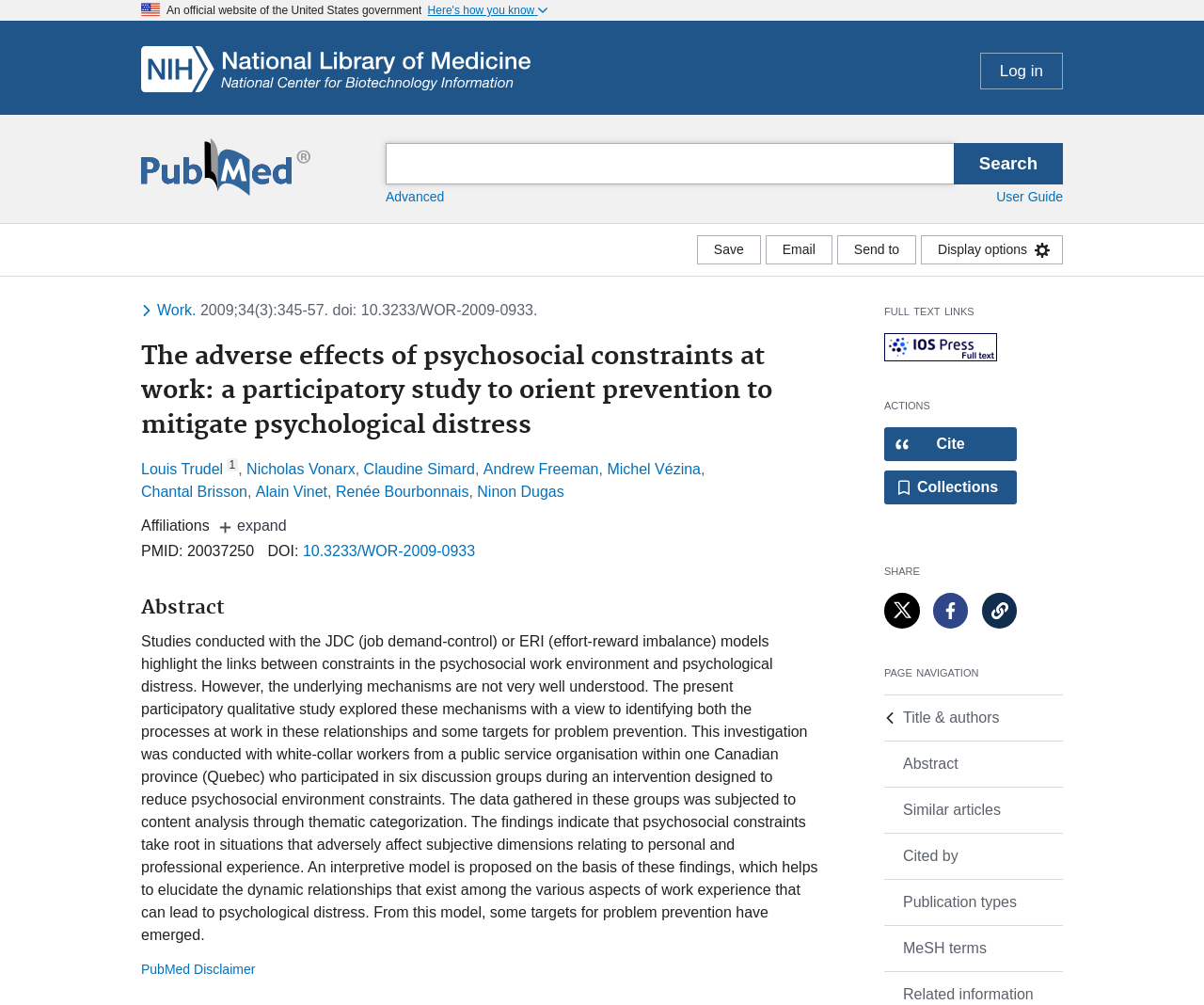Using the element description Title & authors, predict the bounding box coordinates for the UI element. Provide the coordinates in (top-left x, top-left y, bottom-right x, bottom-right y) format with values ranging from 0 to 1.

[0.734, 0.691, 0.883, 0.736]